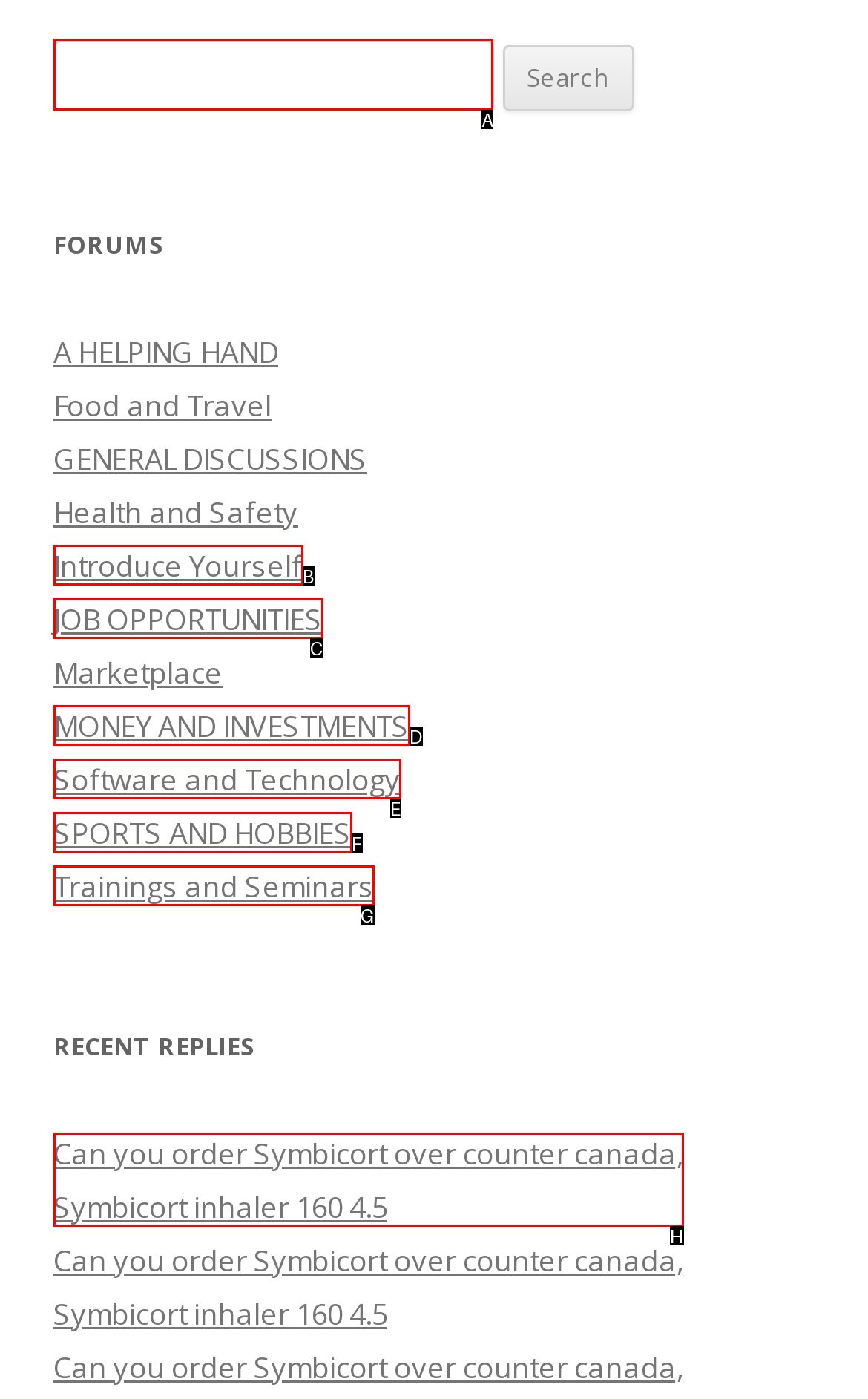Which option should be clicked to execute the task: Search for something?
Reply with the letter of the chosen option.

A